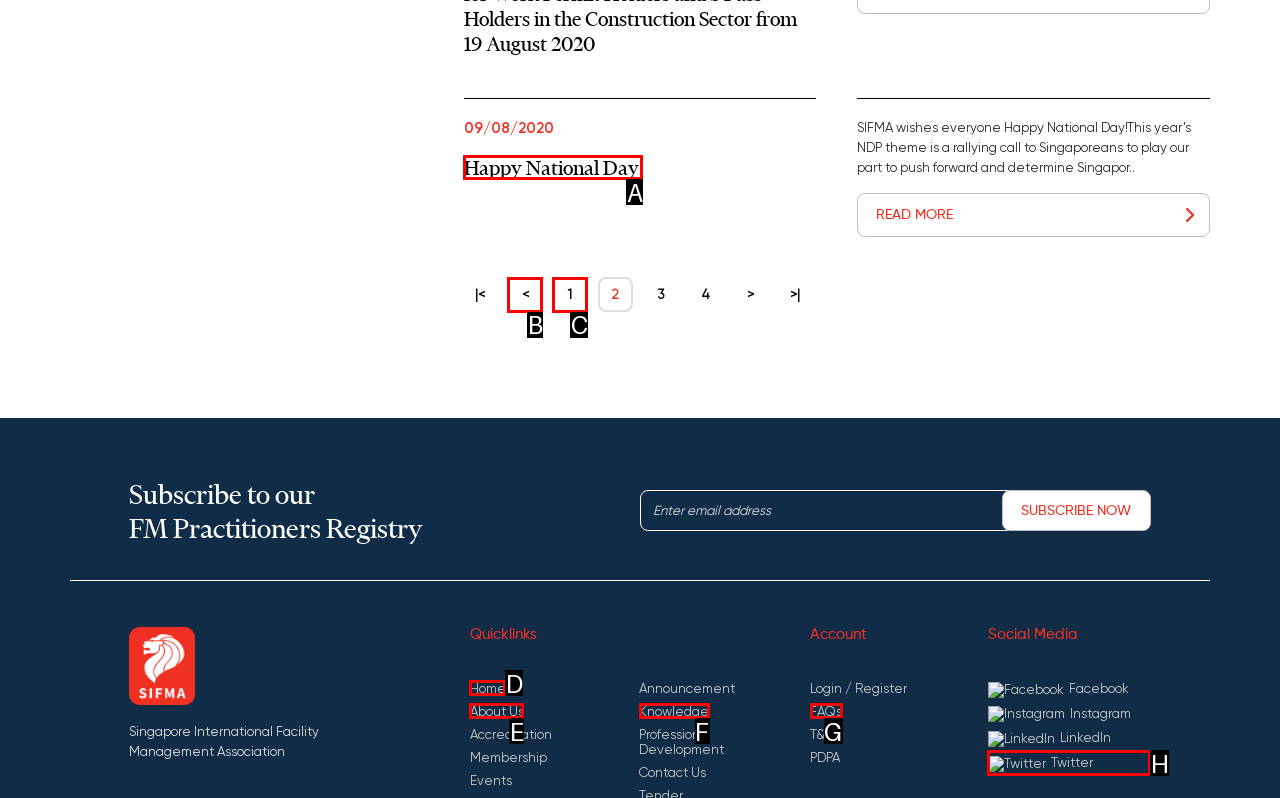Choose the HTML element that best fits the description: Accept All. Answer with the option's letter directly.

None